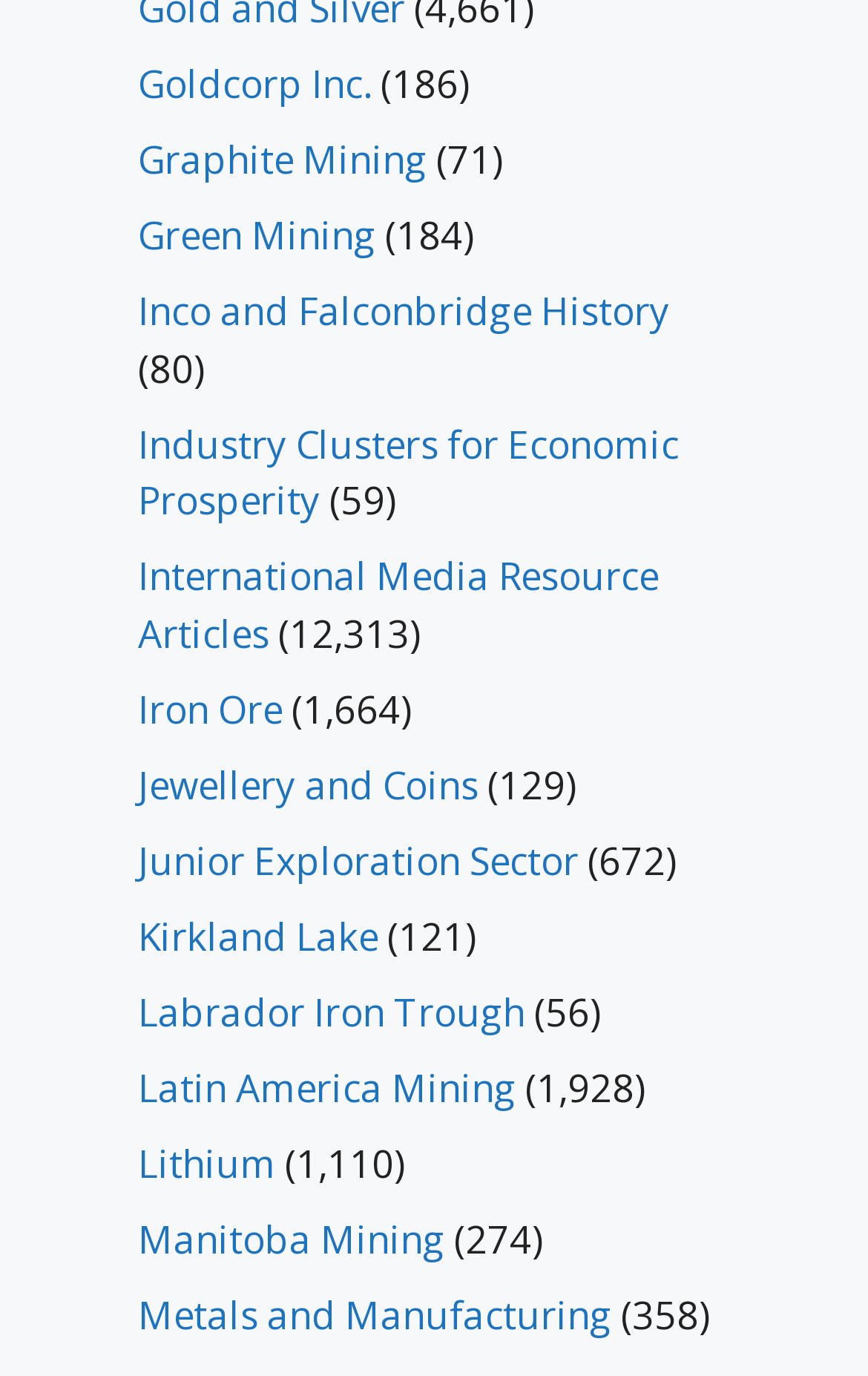Use a single word or phrase to answer the question:
What is the vertical position of the 'Jewellery and Coins' link?

above 'Junior Exploration Sector'